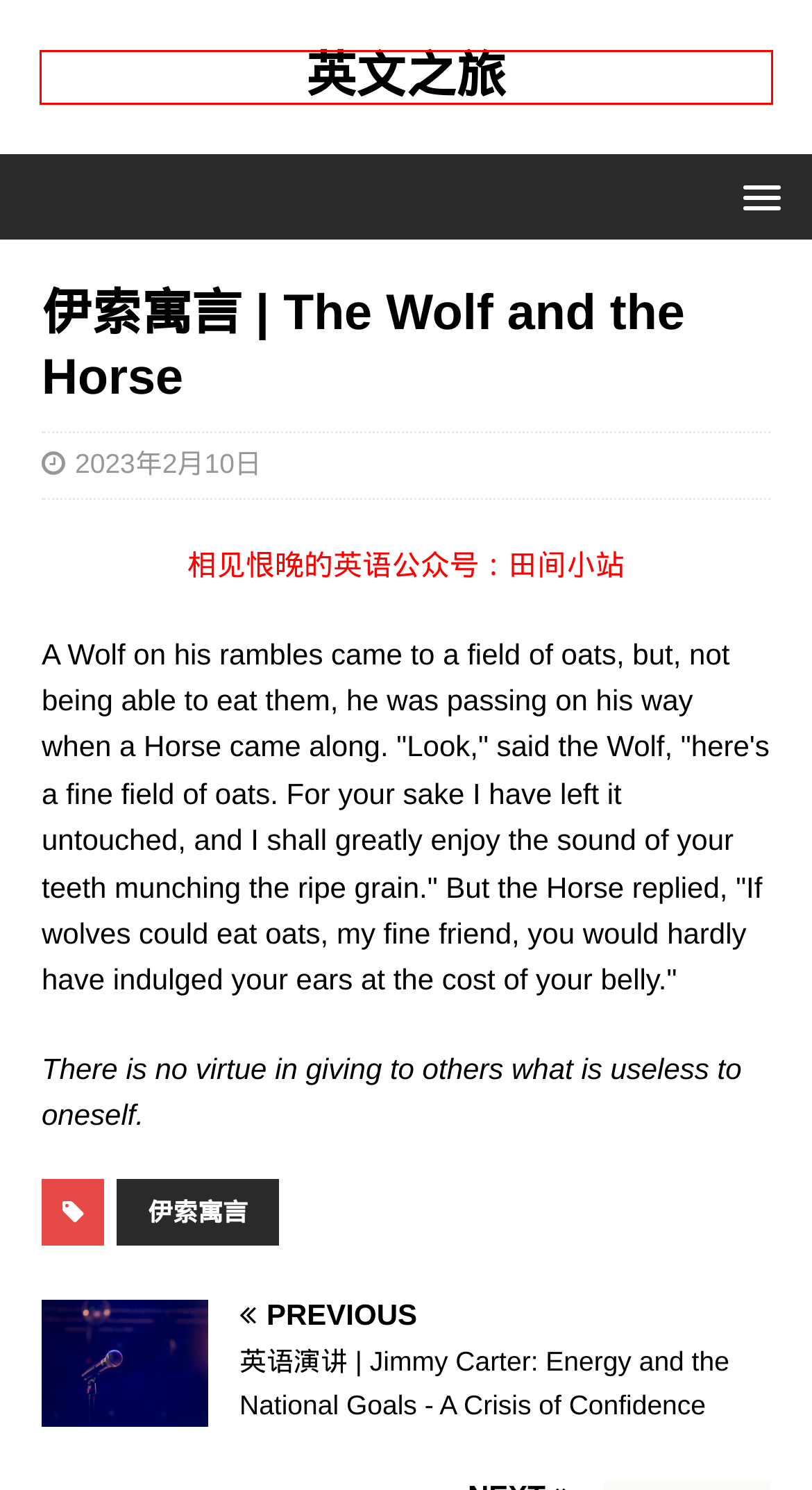Look at the screenshot of the webpage and find the element within the red bounding box. Choose the webpage description that best fits the new webpage that will appear after clicking the element. Here are the candidates:
A. 主题习语 合集 - 英文之旅
B. 《经济学人》封面词 合集 - 英文之旅
C. 英语演讲 | Jimmy Carter: Energy and the National Goals - A Crisis of Confidence - 英文之旅
D. 伊索寓言（Aesop's Fables）故事合集 - 英文之旅
E. 世界名著下载 合集 - 英文之旅
F. 英语前缀 合集 - 英文之旅
G. 英文之旅 - 观世界之大，赏英文之美
H. 词源趣谈 合集 - 英文之旅

G